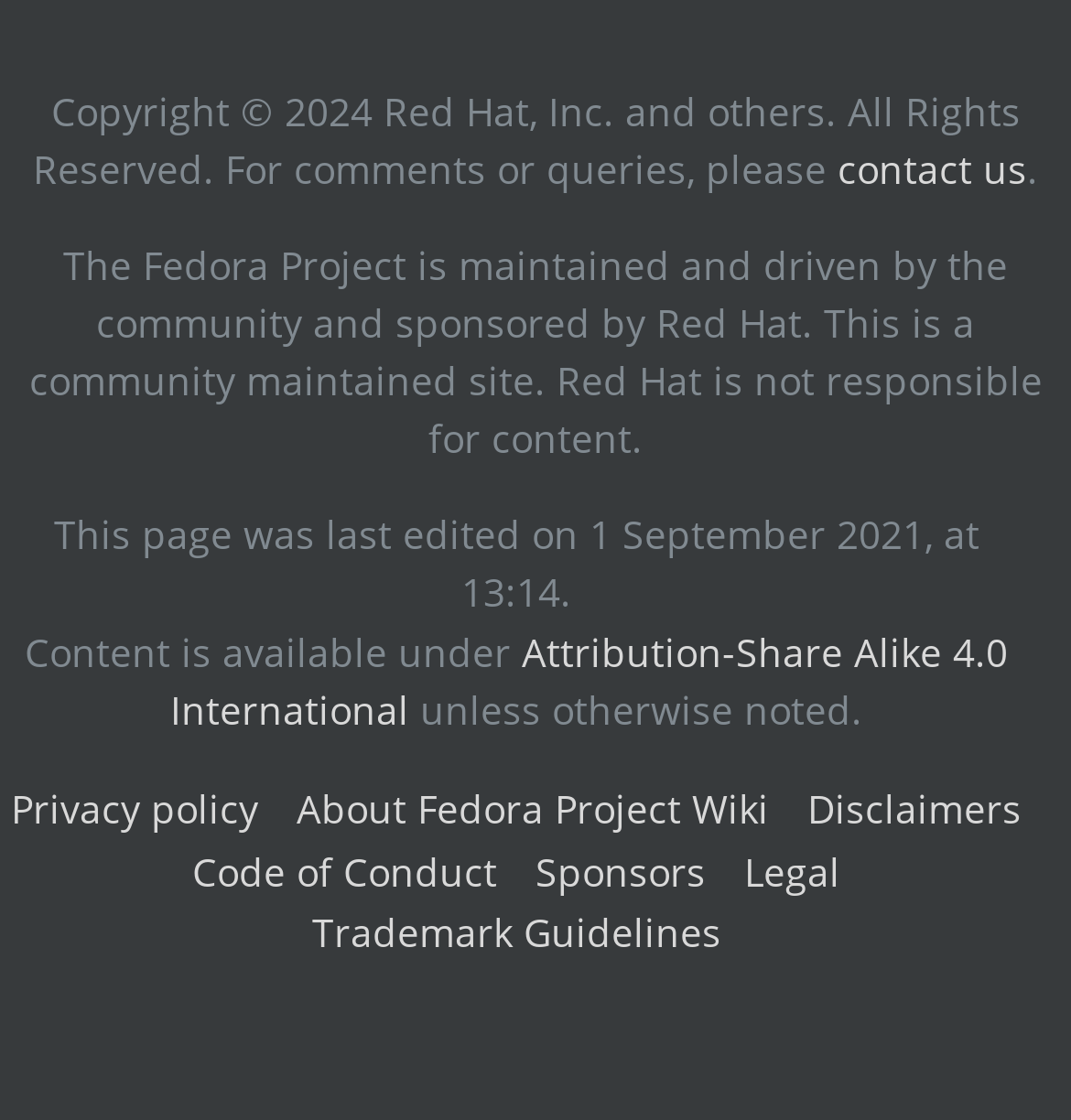How many links are there in the footer section?
Based on the screenshot, answer the question with a single word or phrase.

7